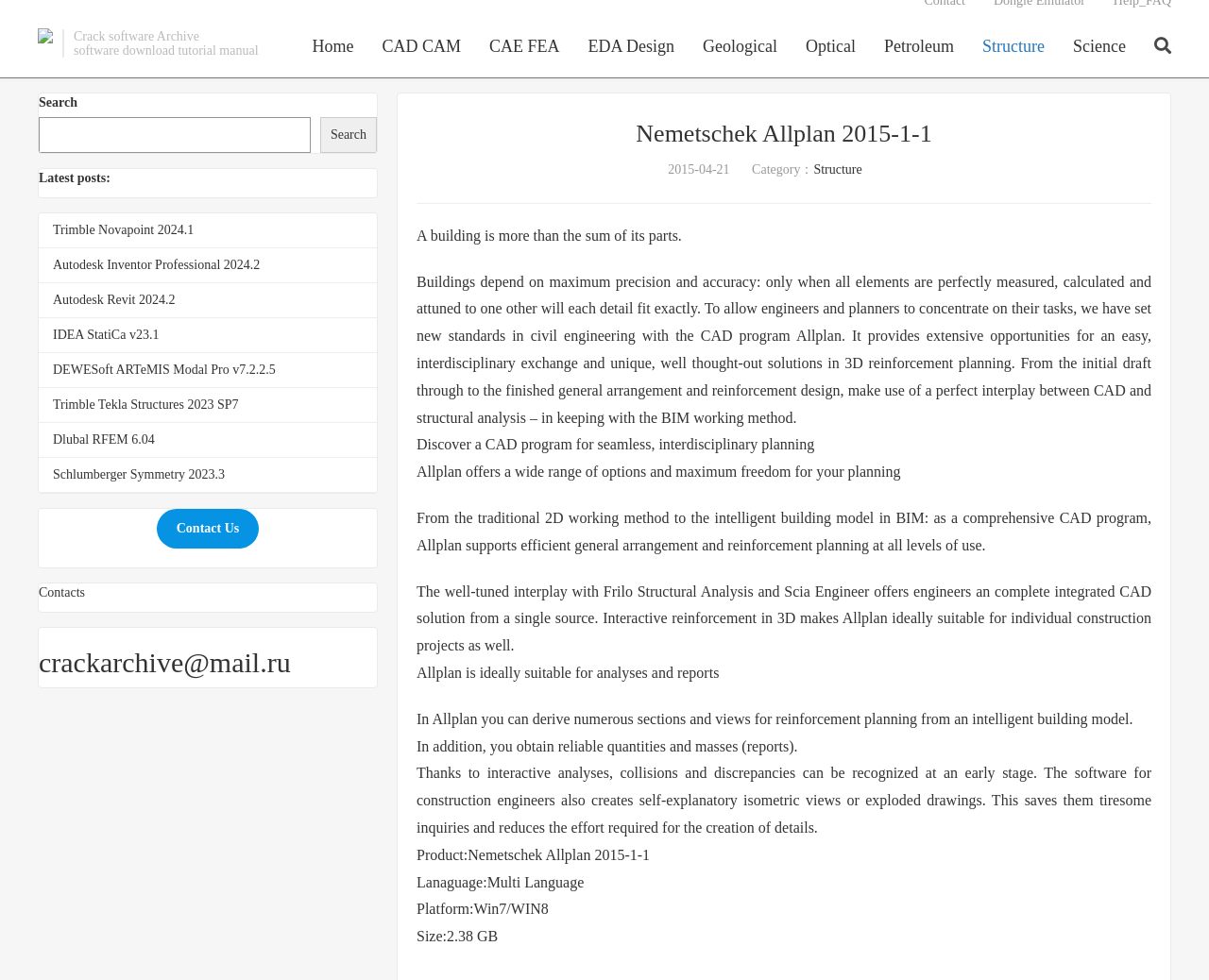Locate the bounding box coordinates of the element that should be clicked to execute the following instruction: "View Nemetschek Allplan 2015-1-1 details".

[0.526, 0.149, 0.771, 0.177]